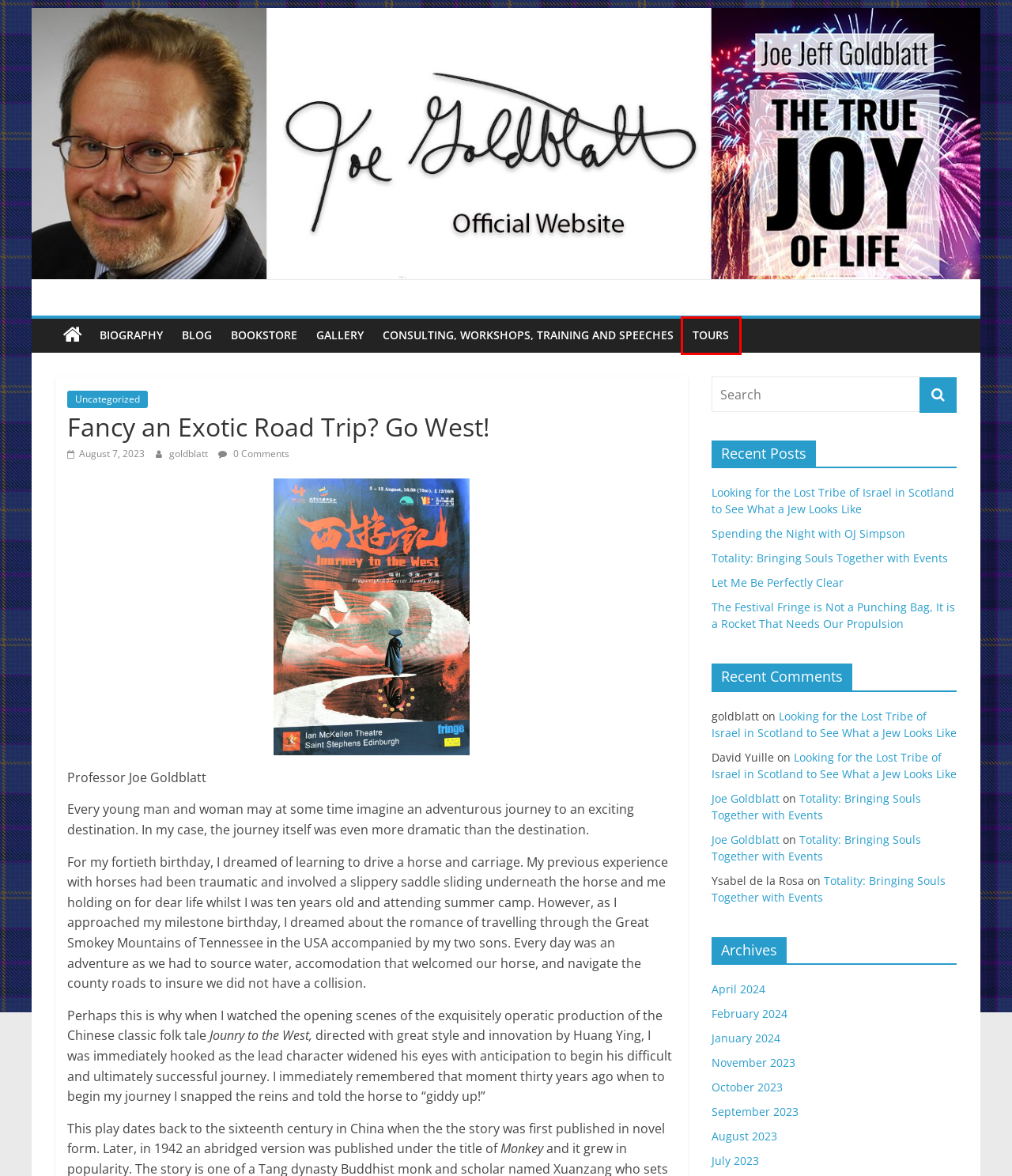View the screenshot of the webpage containing a red bounding box around a UI element. Select the most fitting webpage description for the new page shown after the element in the red bounding box is clicked. Here are the candidates:
A. Biography – Joe Jeff Goldblatt
B. Blog – Joe Jeff Goldblatt
C. July 2023 – Joe Jeff Goldblatt
D. Gallery – Joe Jeff Goldblatt
E. August 2023 – Joe Jeff Goldblatt
F. goldblatt – Joe Jeff Goldblatt
G. Tours – Joe Jeff Goldblatt
H. Joe Jeff Goldblatt – Author, Speaker, Consultant

G